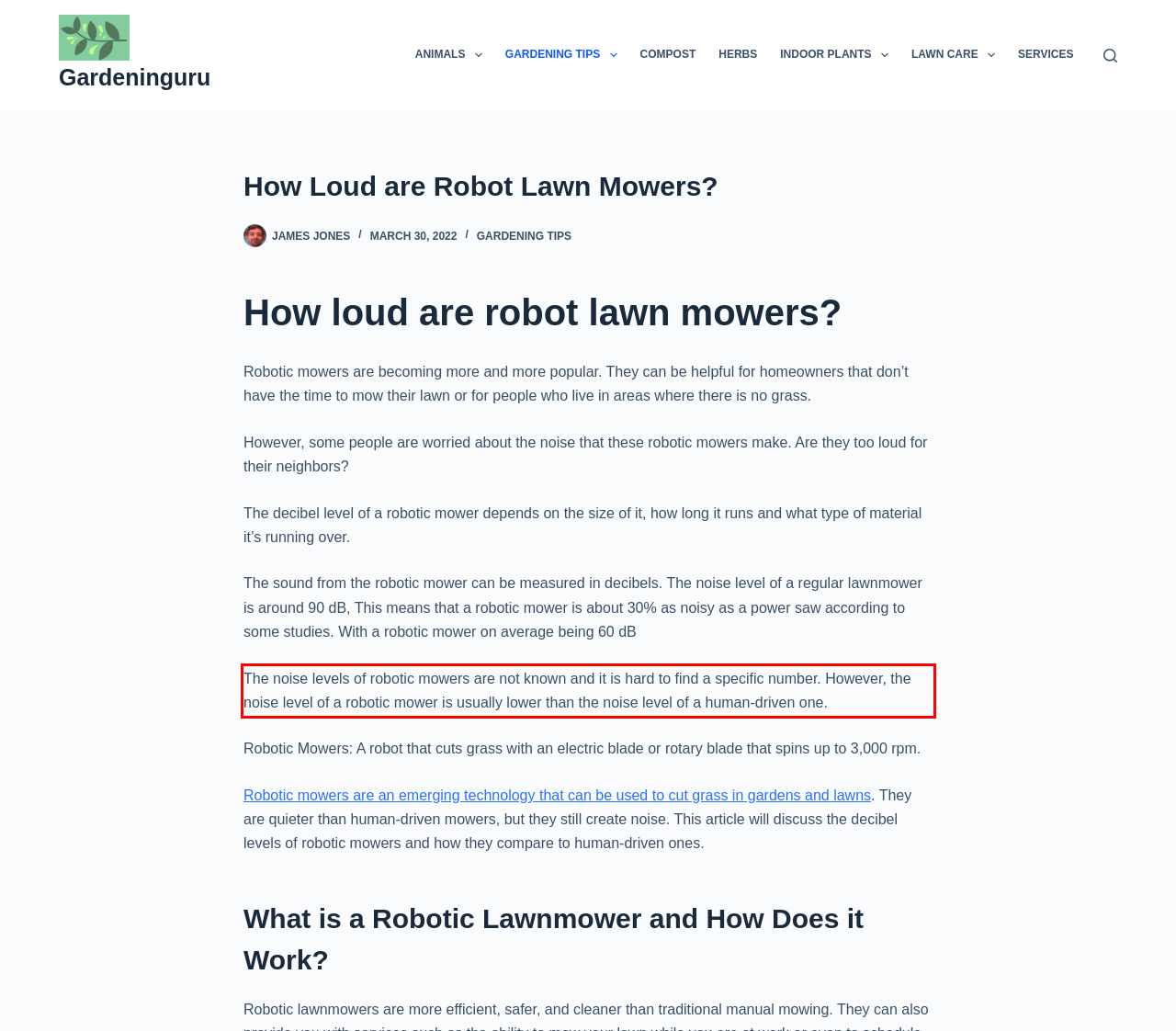Extract and provide the text found inside the red rectangle in the screenshot of the webpage.

The noise levels of robotic mowers are not known and it is hard to find a specific number. However, the noise level of a robotic mower is usually lower than the noise level of a human-driven one.